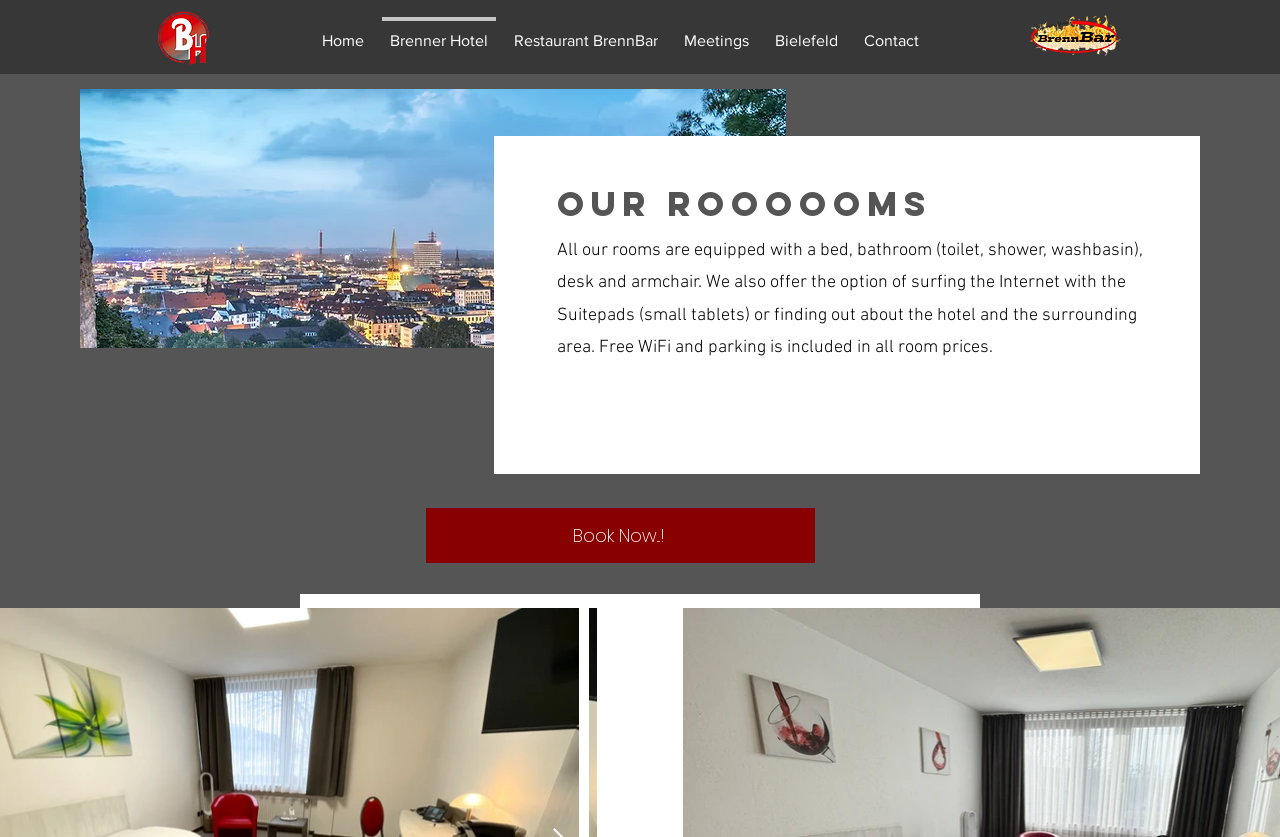Reply to the question with a single word or phrase:
What is the purpose of the Suitepads?

Surfing the Internet